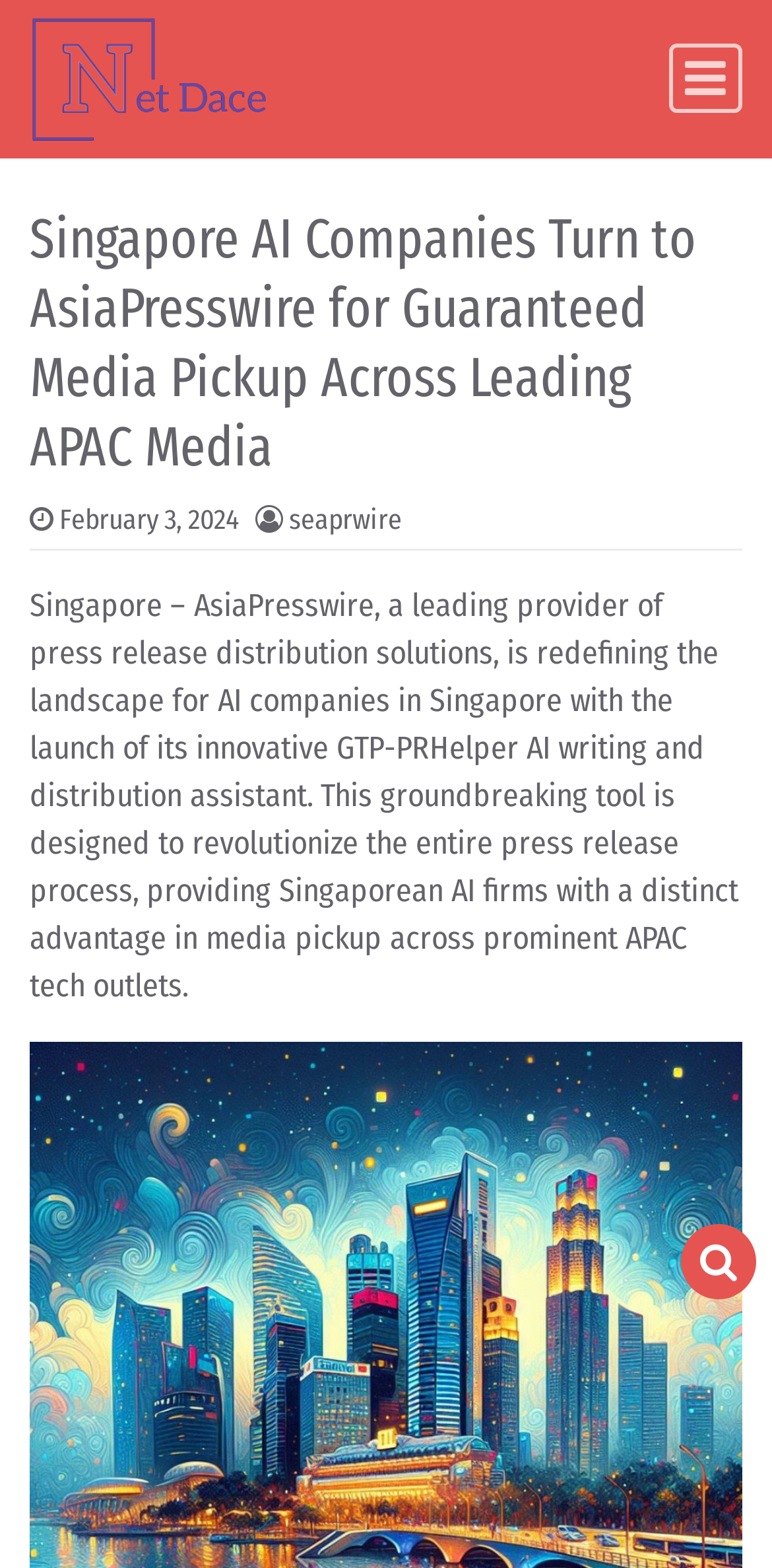What is the name of the company mentioned in the navigation?
Provide a one-word or short-phrase answer based on the image.

Net Dace